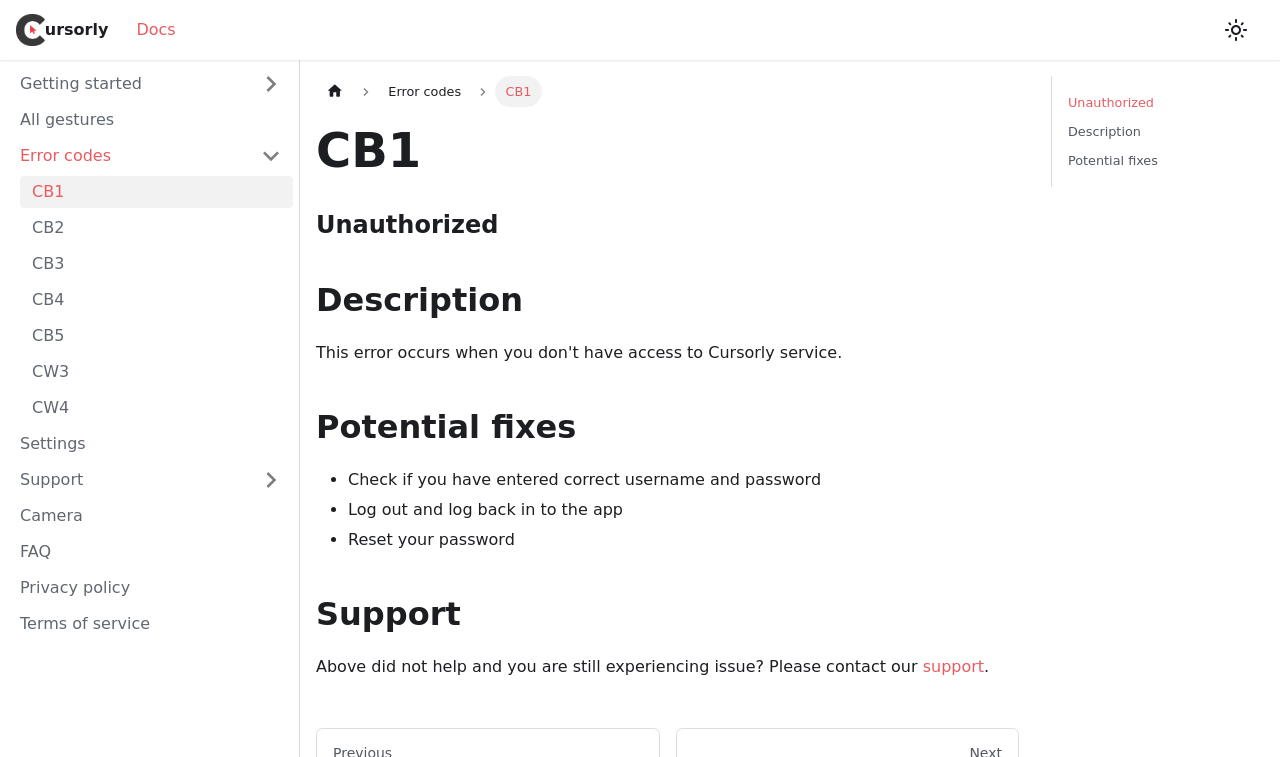Use a single word or phrase to respond to the question:
How many links are there in the main navigation?

9